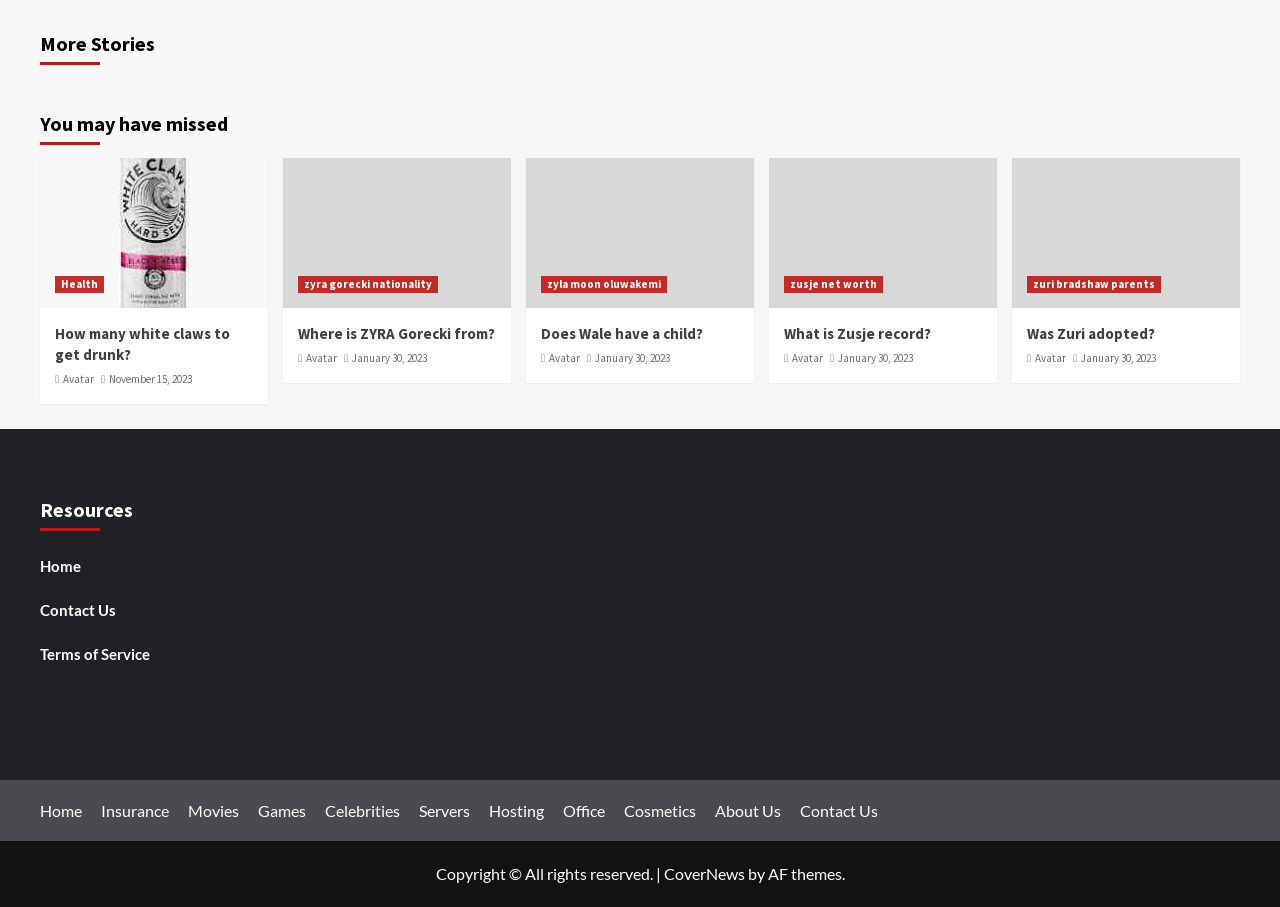Determine the bounding box for the UI element described here: "About Us".

[0.559, 0.883, 0.623, 0.904]